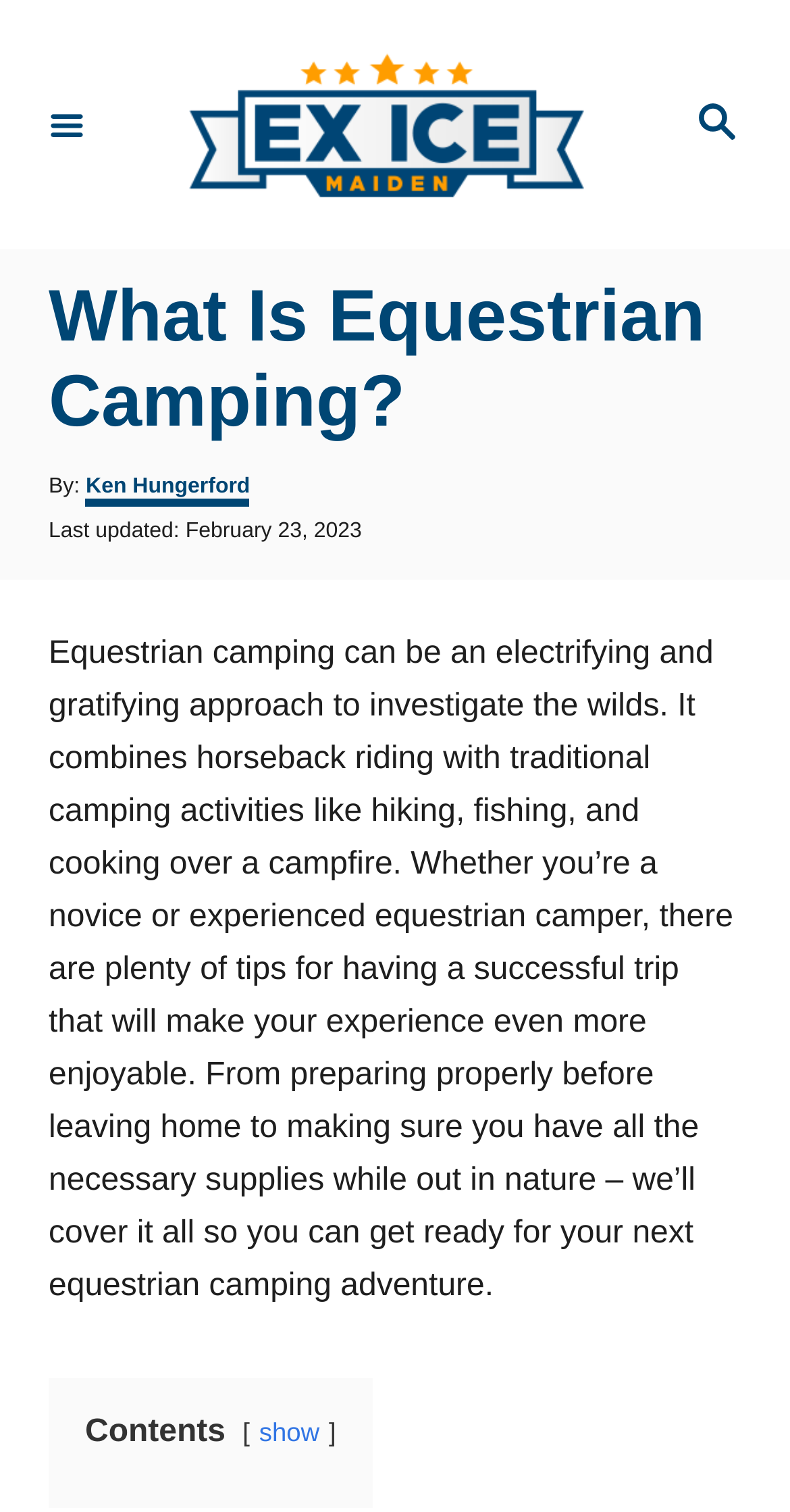Bounding box coordinates should be in the format (top-left x, top-left y, bottom-right x, bottom-right y) and all values should be floating point numbers between 0 and 1. Determine the bounding box coordinate for the UI element described as: aria-label="Menu"

[0.0, 0.034, 0.169, 0.131]